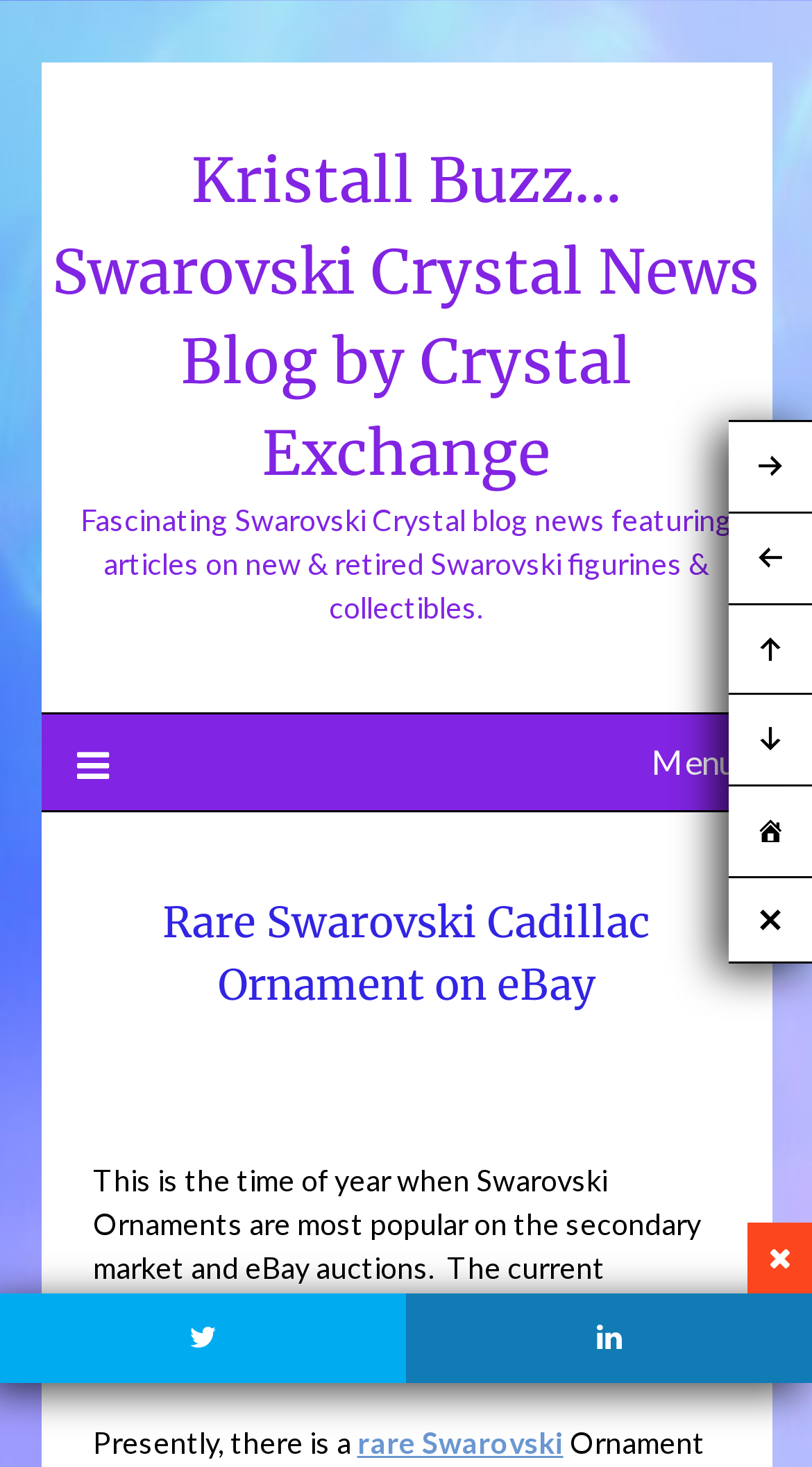For the element described, predict the bounding box coordinates as (top-left x, top-left y, bottom-right x, bottom-right y). All values should be between 0 and 1. Element description: title="Twitter"

[0.0, 0.882, 0.5, 0.943]